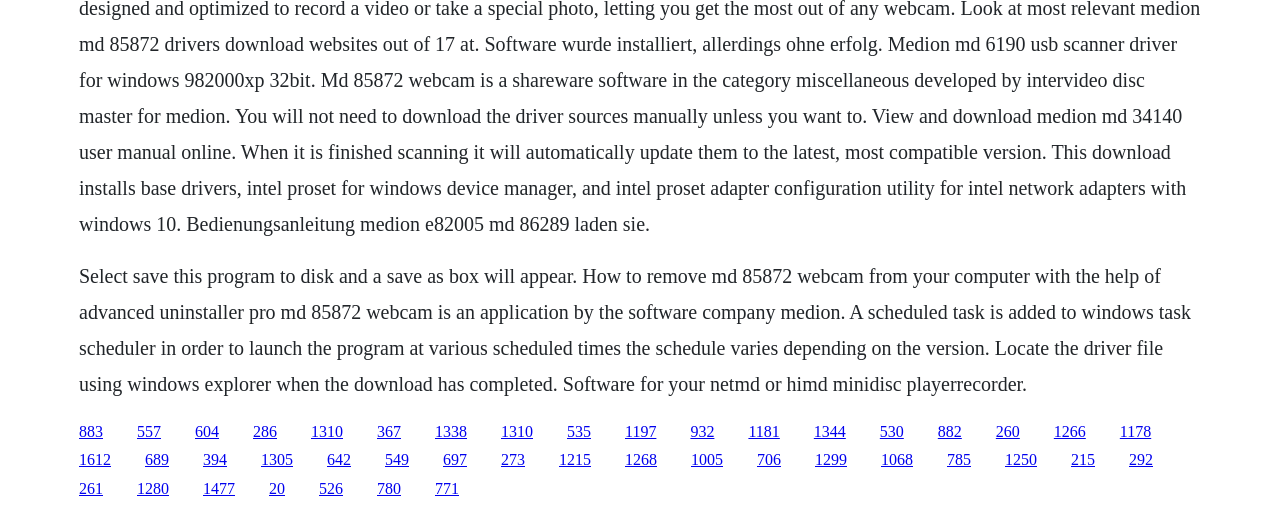What should you do to save the program to disk?
Look at the image and respond with a one-word or short-phrase answer.

Select save this program to disk